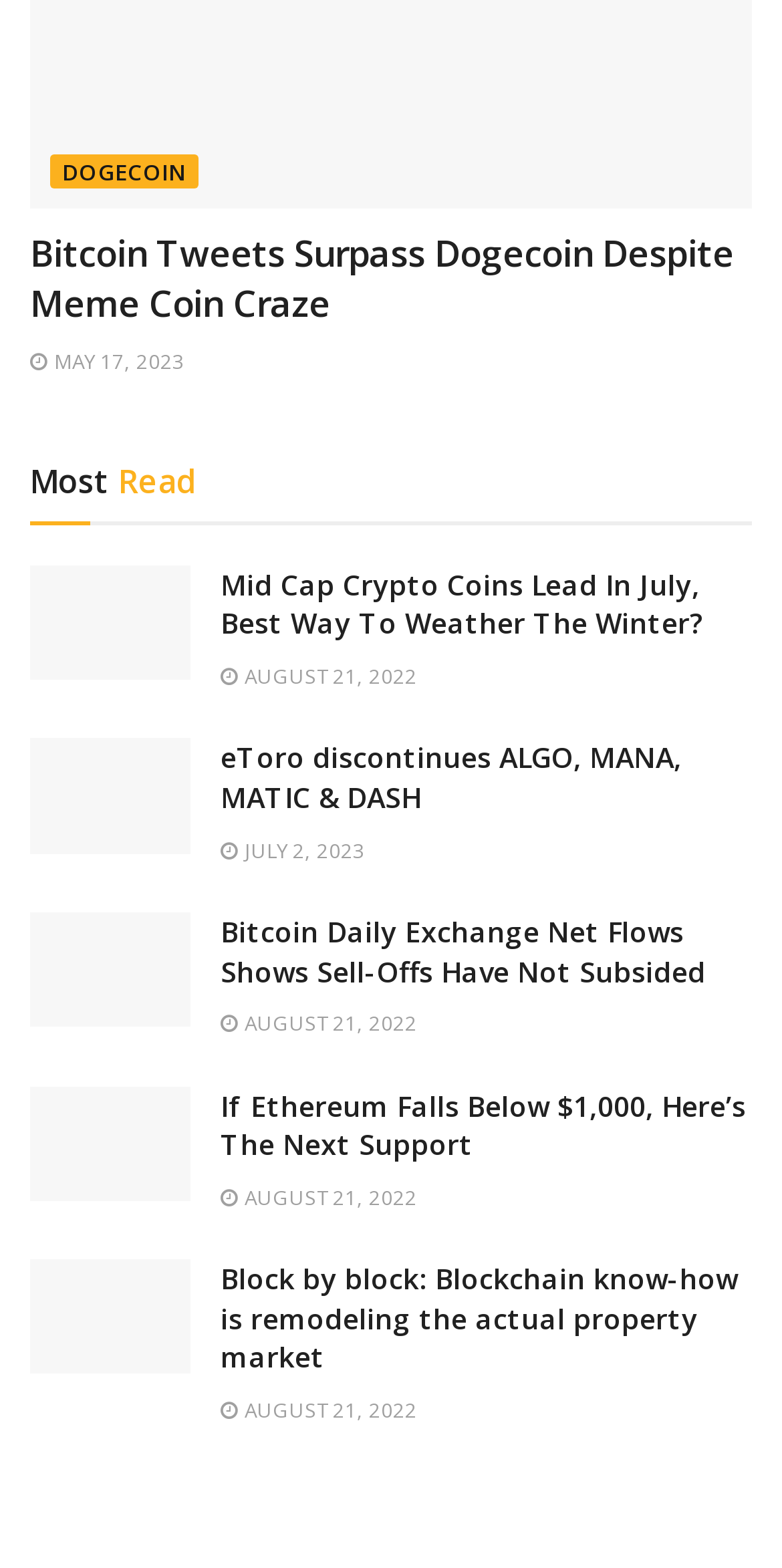Please give a concise answer to this question using a single word or phrase: 
What is the date of the third article?

JULY 2, 2023